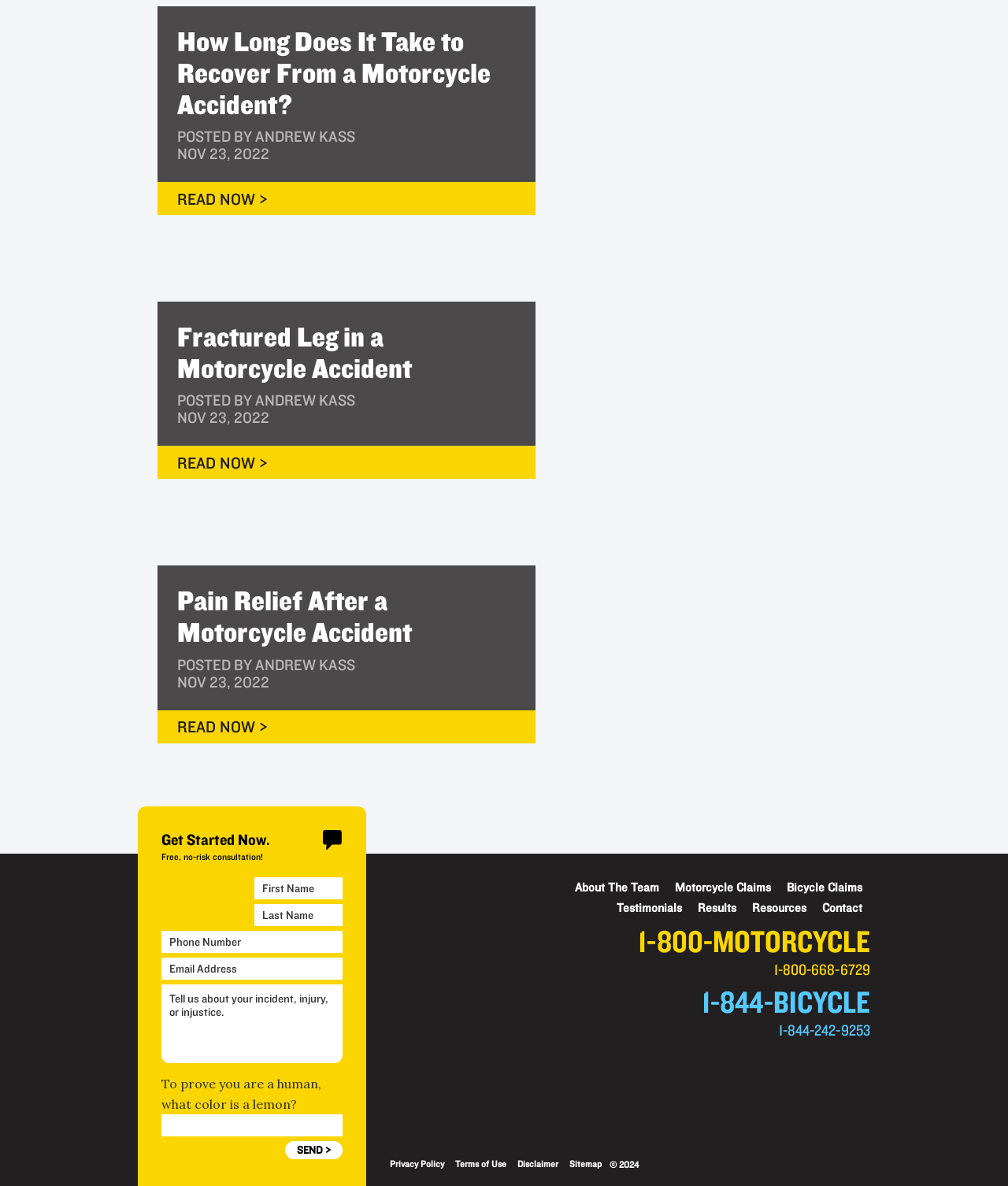Find the bounding box coordinates of the element's region that should be clicked in order to follow the given instruction: "Read the article about recovering from a motorcycle accident". The coordinates should consist of four float numbers between 0 and 1, i.e., [left, top, right, bottom].

[0.176, 0.02, 0.487, 0.102]